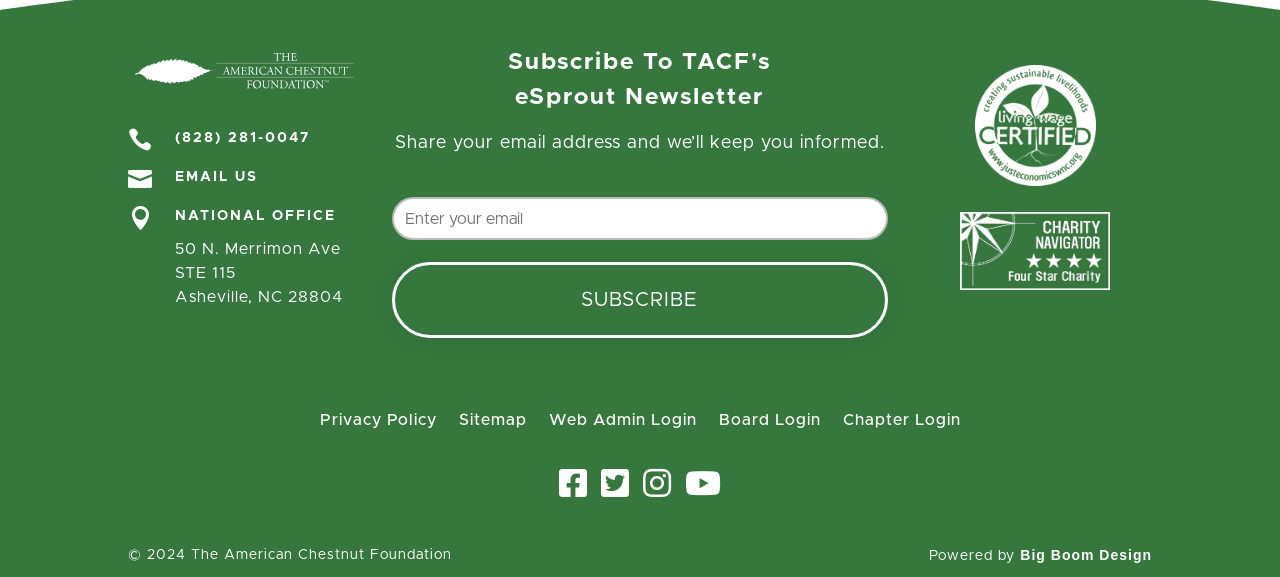Identify the bounding box coordinates of the clickable region required to complete the instruction: "Call the phone number". The coordinates should be given as four float numbers within the range of 0 and 1, i.e., [left, top, right, bottom].

[0.137, 0.222, 0.282, 0.276]